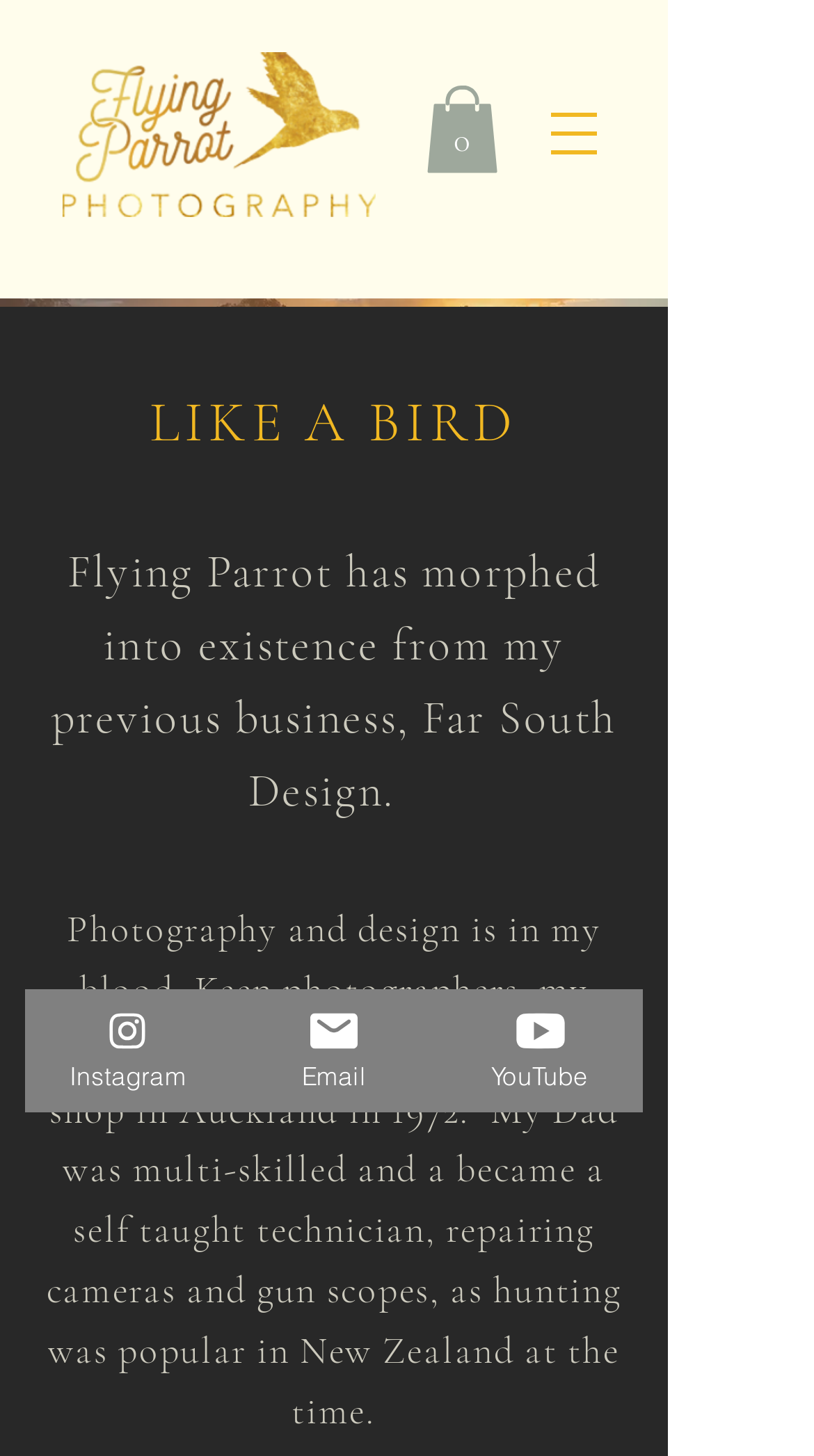How many social media links are there?
Carefully examine the image and provide a detailed answer to the question.

There are three social media links: Instagram, Email, and YouTube, which are represented by their respective icons and text.